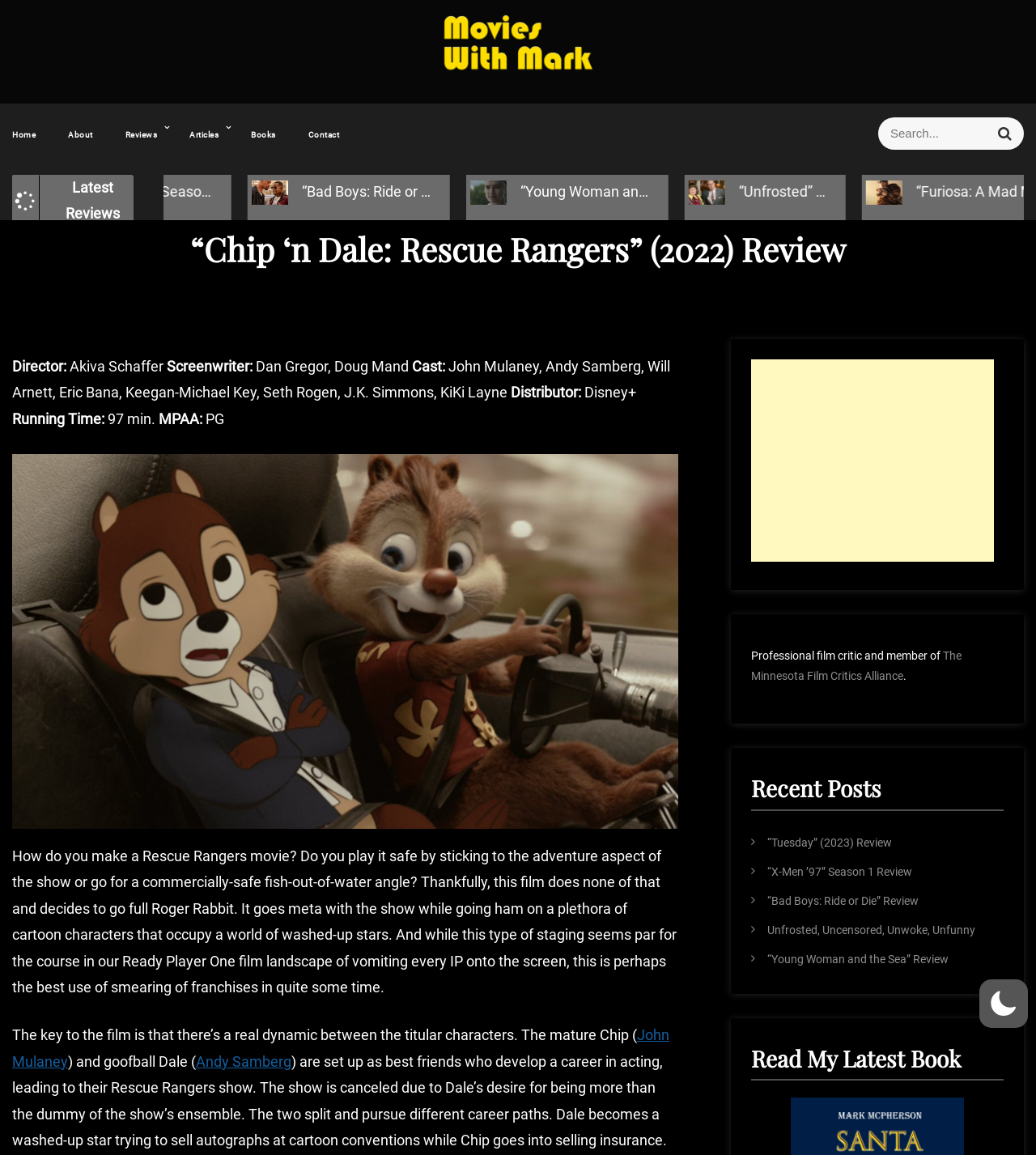Highlight the bounding box coordinates of the region I should click on to meet the following instruction: "Read the review of 'Bad Boys: Ride or Die'".

[0.18, 0.158, 0.417, 0.173]